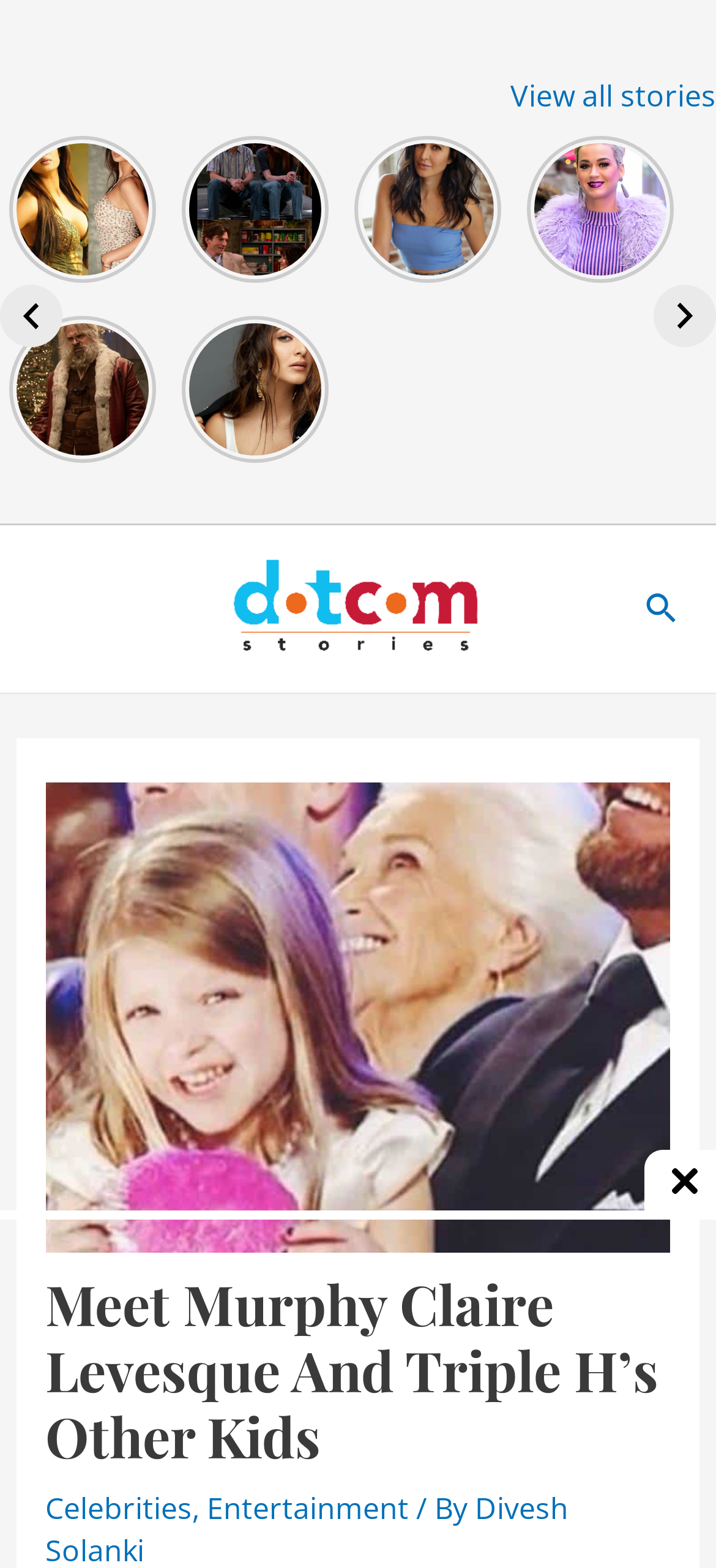Please find the top heading of the webpage and generate its text.

Meet Murphy Claire Levesque And Triple H’s Other Kids